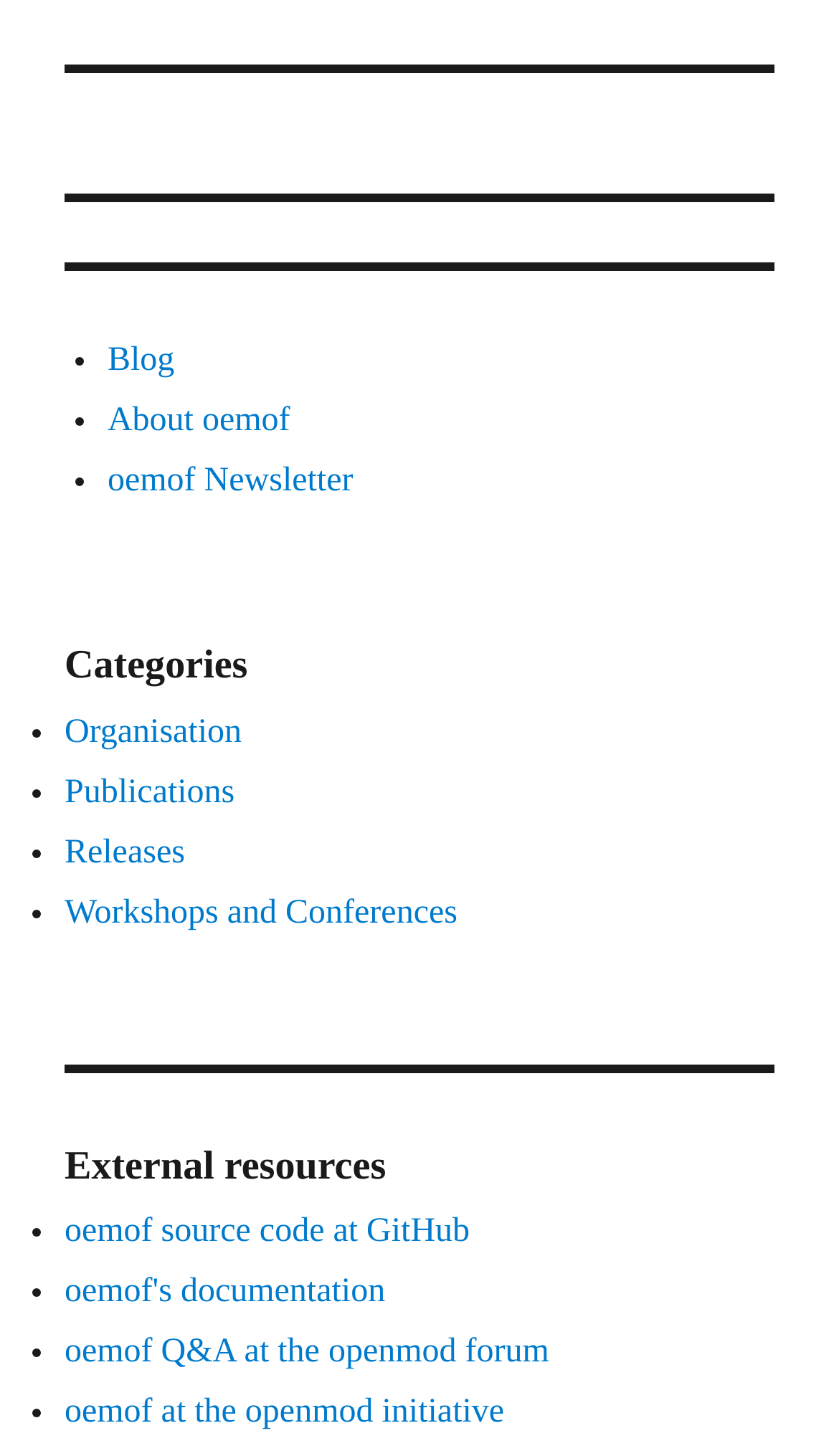Find the bounding box coordinates of the element you need to click on to perform this action: 'Go to oemof source code at GitHub'. The coordinates should be represented by four float values between 0 and 1, in the format [left, top, right, bottom].

[0.077, 0.834, 0.56, 0.859]